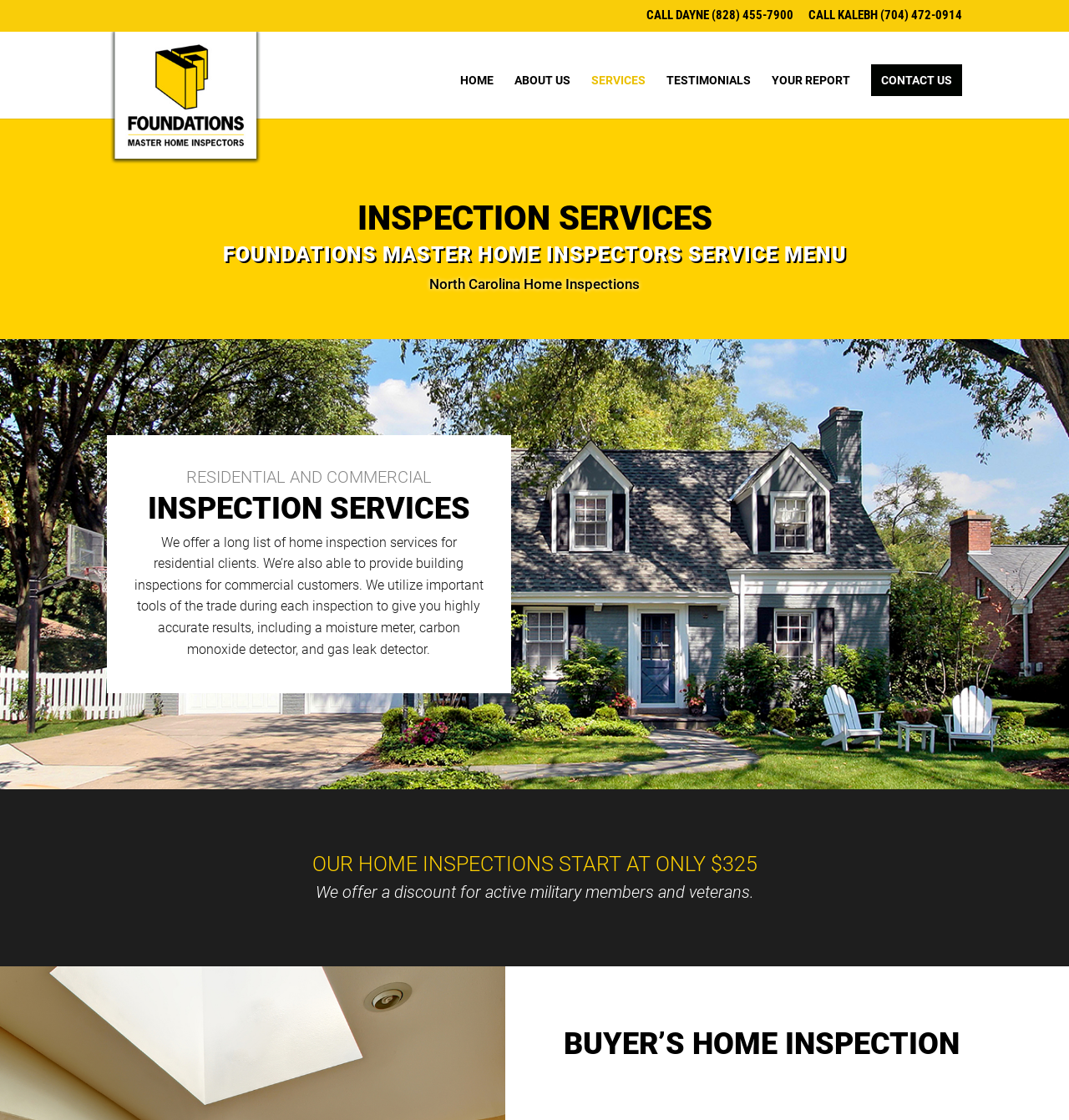Determine the bounding box coordinates of the clickable region to execute the instruction: "View testimonials". The coordinates should be four float numbers between 0 and 1, denoted as [left, top, right, bottom].

[0.623, 0.066, 0.702, 0.106]